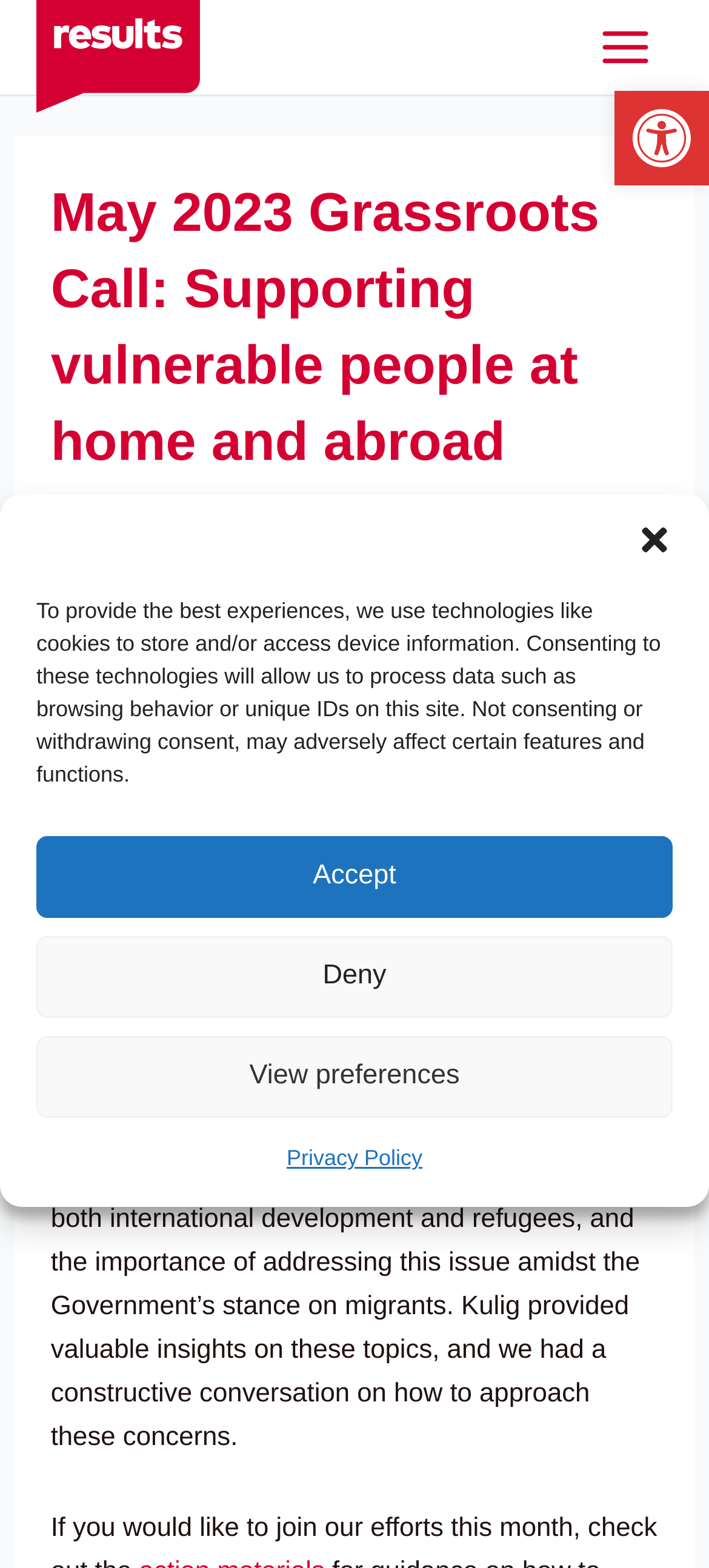What is the organization mentioned in the webpage?
Please answer the question with a single word or phrase, referencing the image.

Results UK